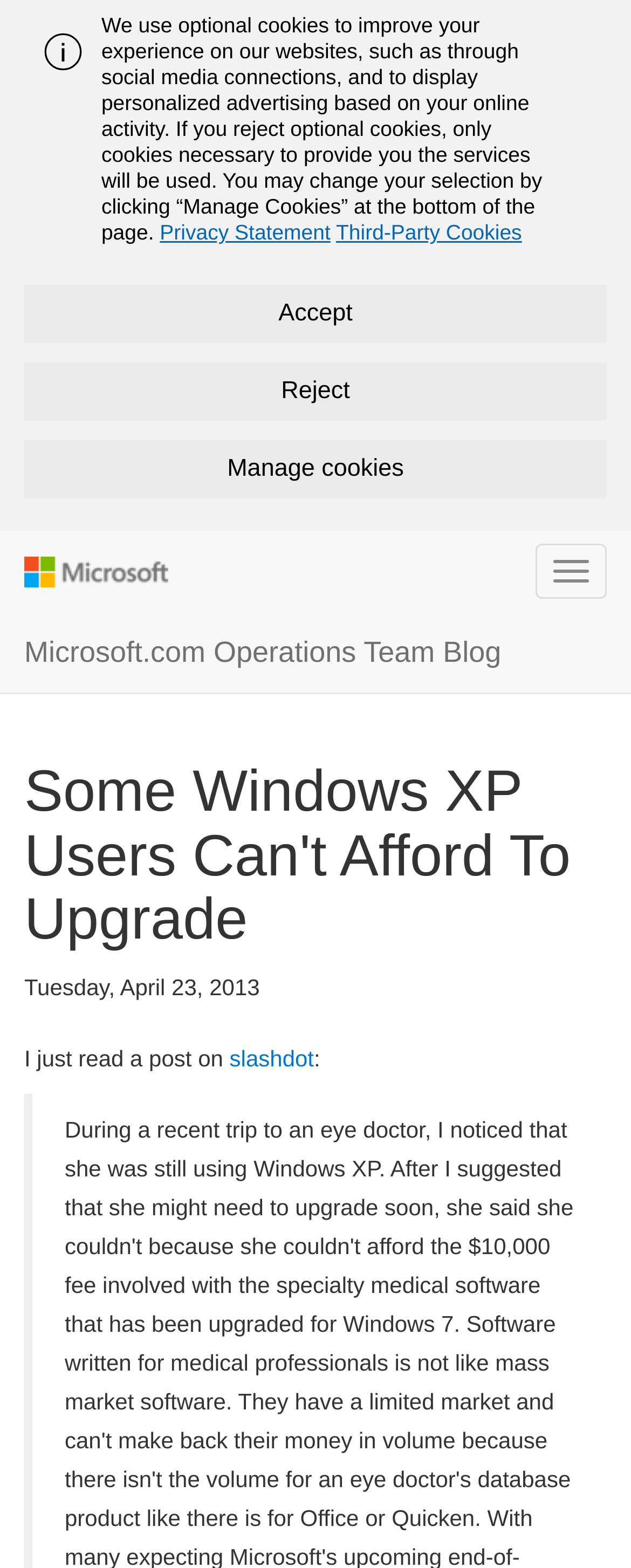Find the bounding box coordinates of the element to click in order to complete the given instruction: "toggle navigation."

[0.849, 0.347, 0.962, 0.382]